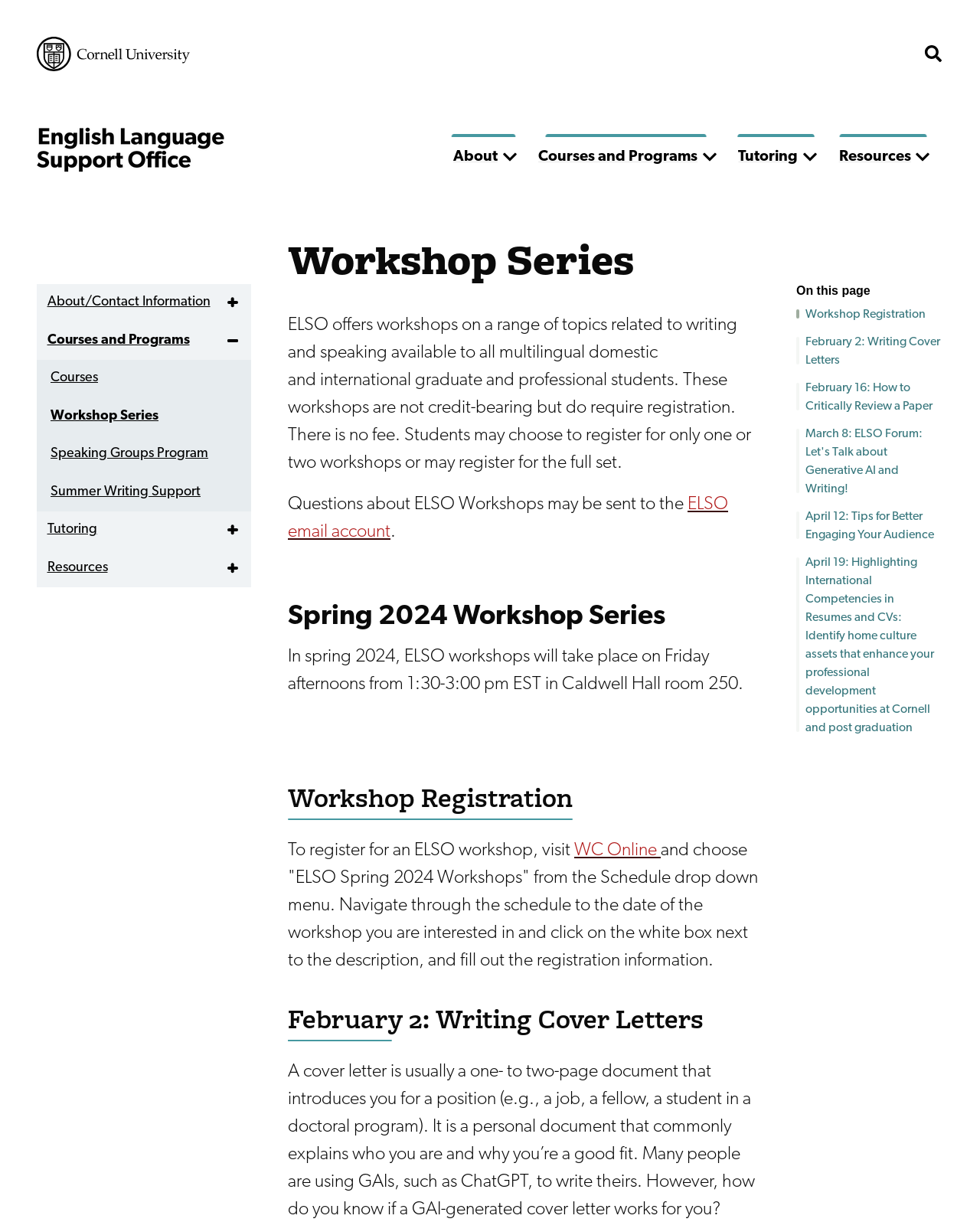Provide the bounding box coordinates of the UI element this sentence describes: "Speaking Groups Program".

[0.55, 0.217, 0.736, 0.251]